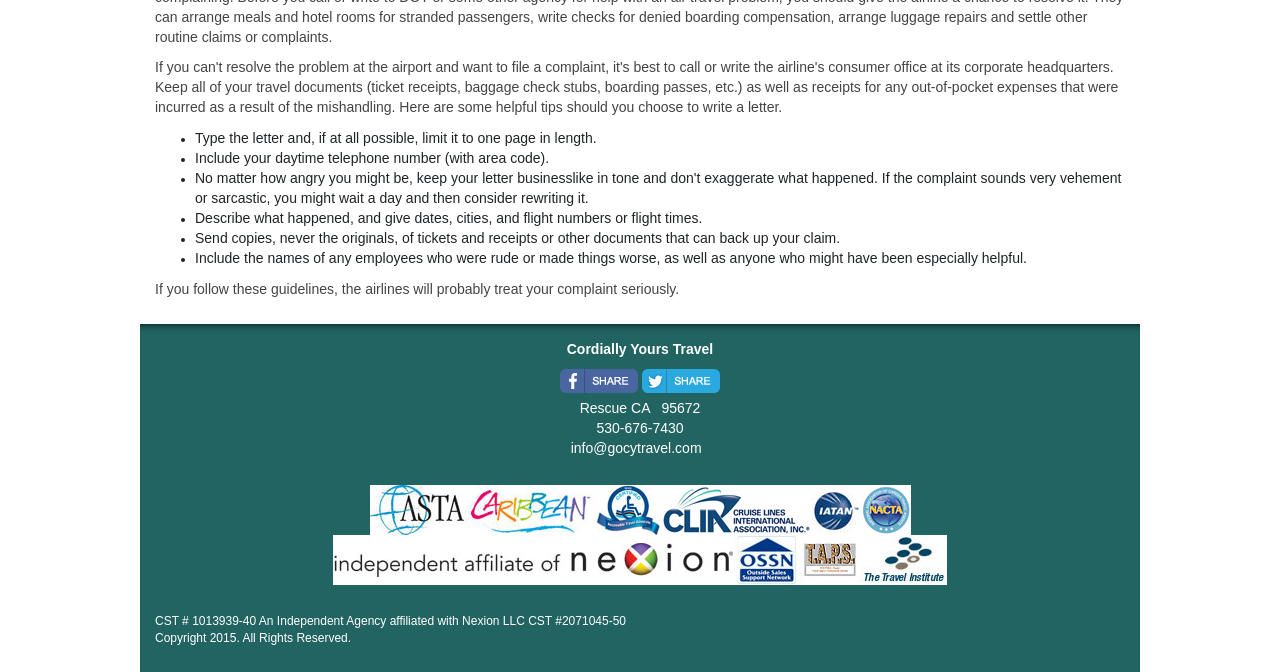What is the name of the travel agency?
Based on the screenshot, give a detailed explanation to answer the question.

The name of the travel agency is mentioned at the top of the webpage, 'Cordially Yours Travel', which is a static text element.